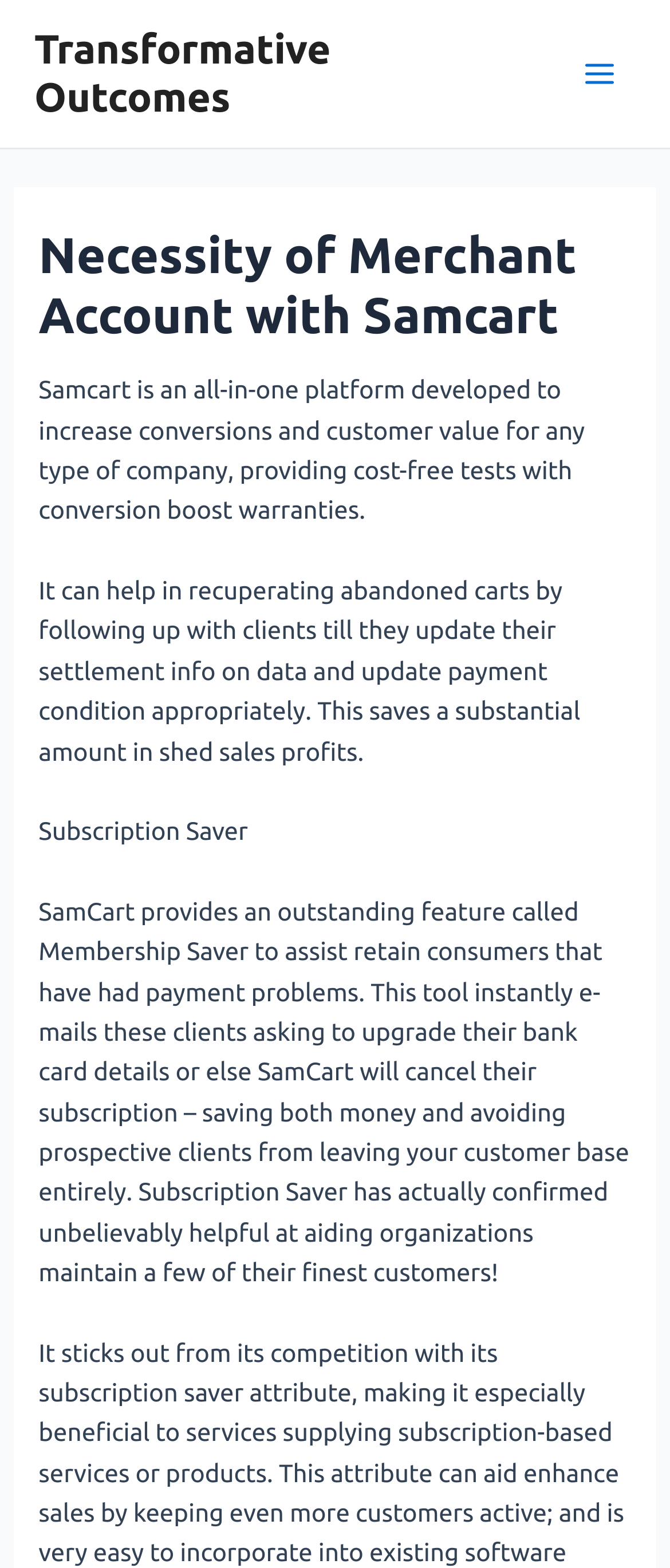What is Samcart?
Kindly offer a detailed explanation using the data available in the image.

Based on the webpage, Samcart is described as an all-in-one platform developed to increase conversions and customer value for any type of company, providing cost-free tests with conversion boost guarantees.